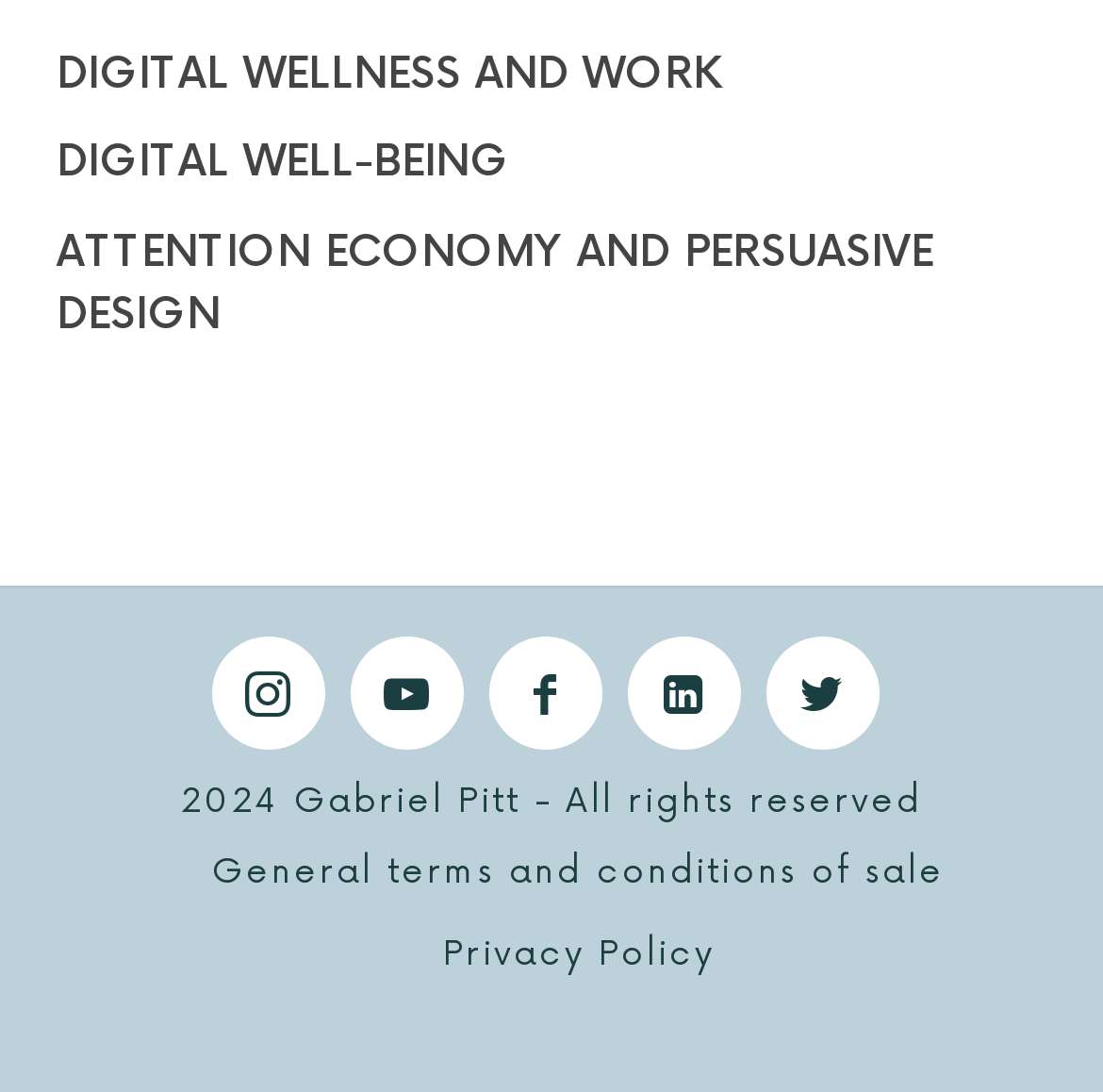What is the purpose of the icons at the bottom?
Please utilize the information in the image to give a detailed response to the question.

I observed five links at the bottom of the webpage with IDs 30, 31, 32, 33, and 34. These links have OCR text '', '', '', '', and '' respectively, which are likely to be social media icons. Based on their bounding box coordinates, I determined that they are located at the bottom of the webpage, suggesting that they are social media links.